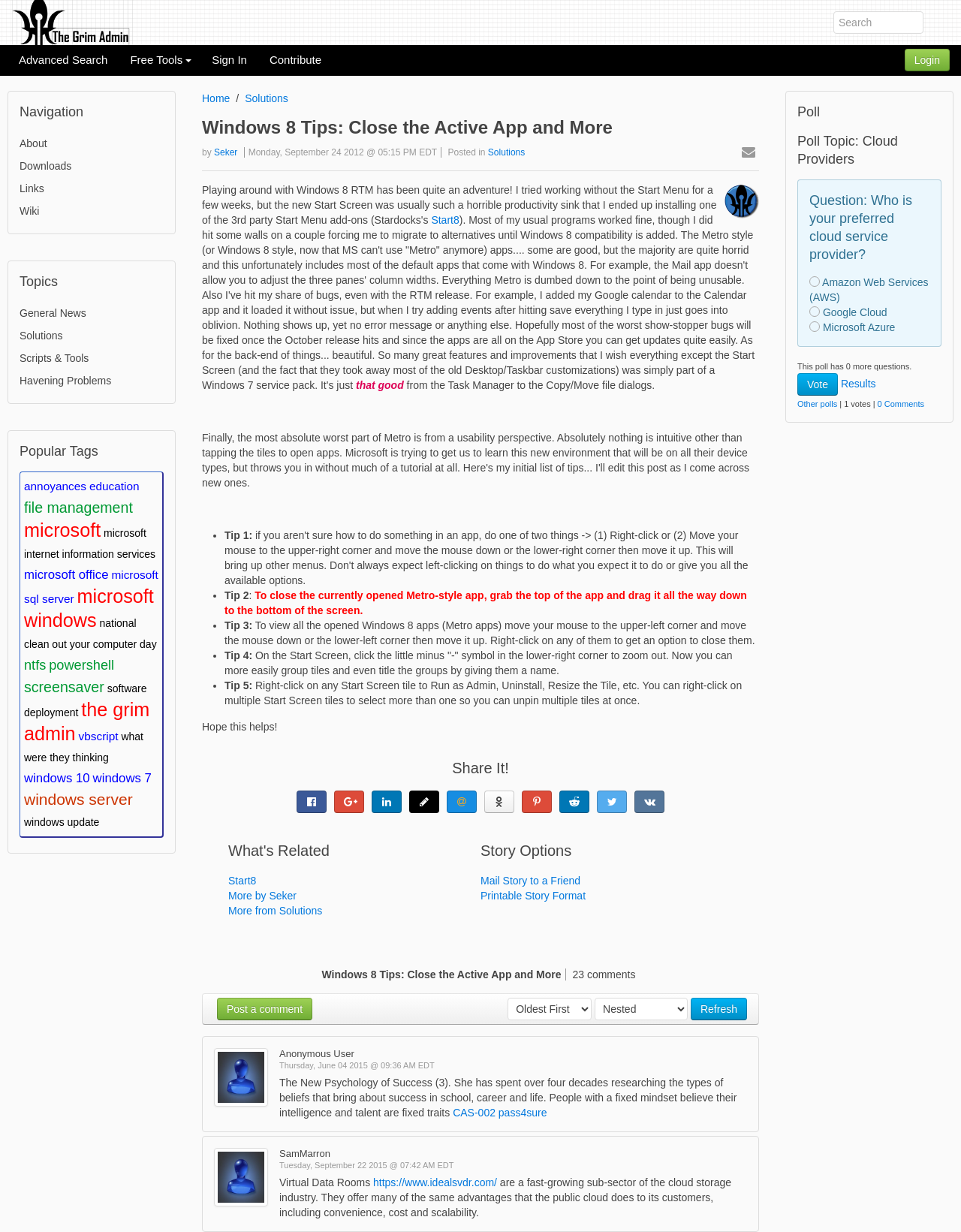Highlight the bounding box coordinates of the element you need to click to perform the following instruction: "Share the content."

[0.238, 0.614, 0.762, 0.633]